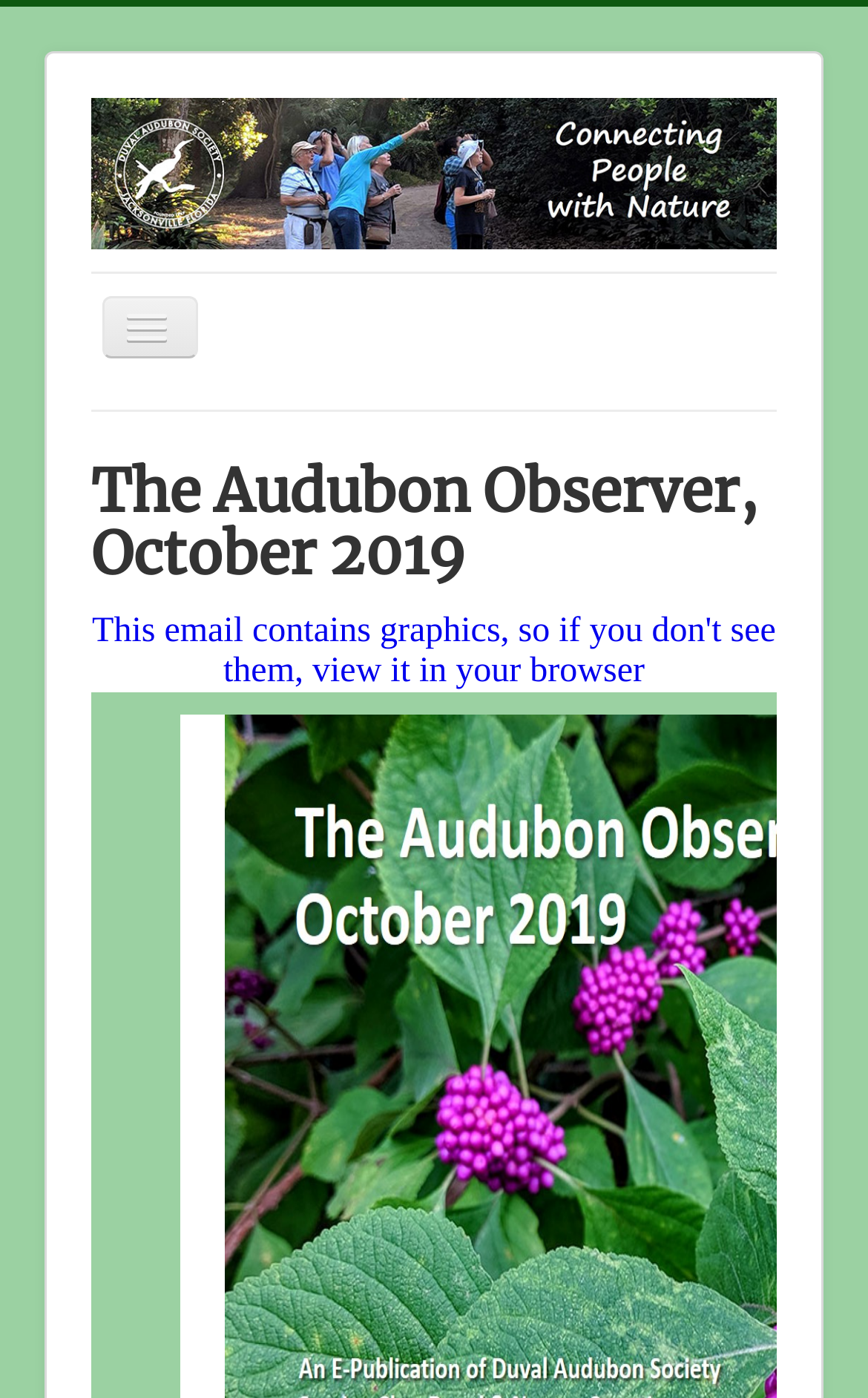Find the headline of the webpage and generate its text content.

The Audubon Observer, October 2019